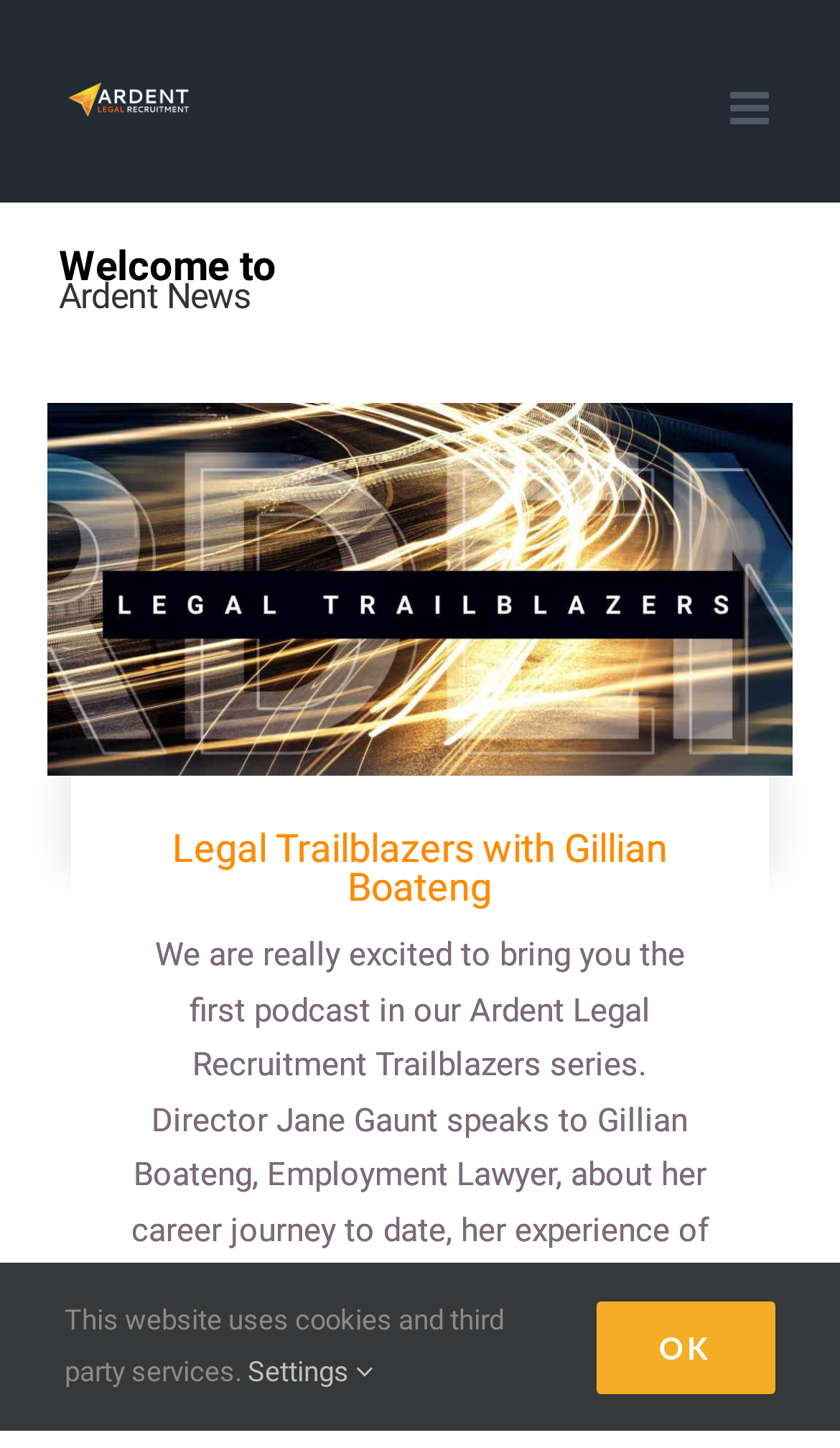Answer the question in a single word or phrase:
Who is the director speaking to Gillian Boateng?

Jane Gaunt